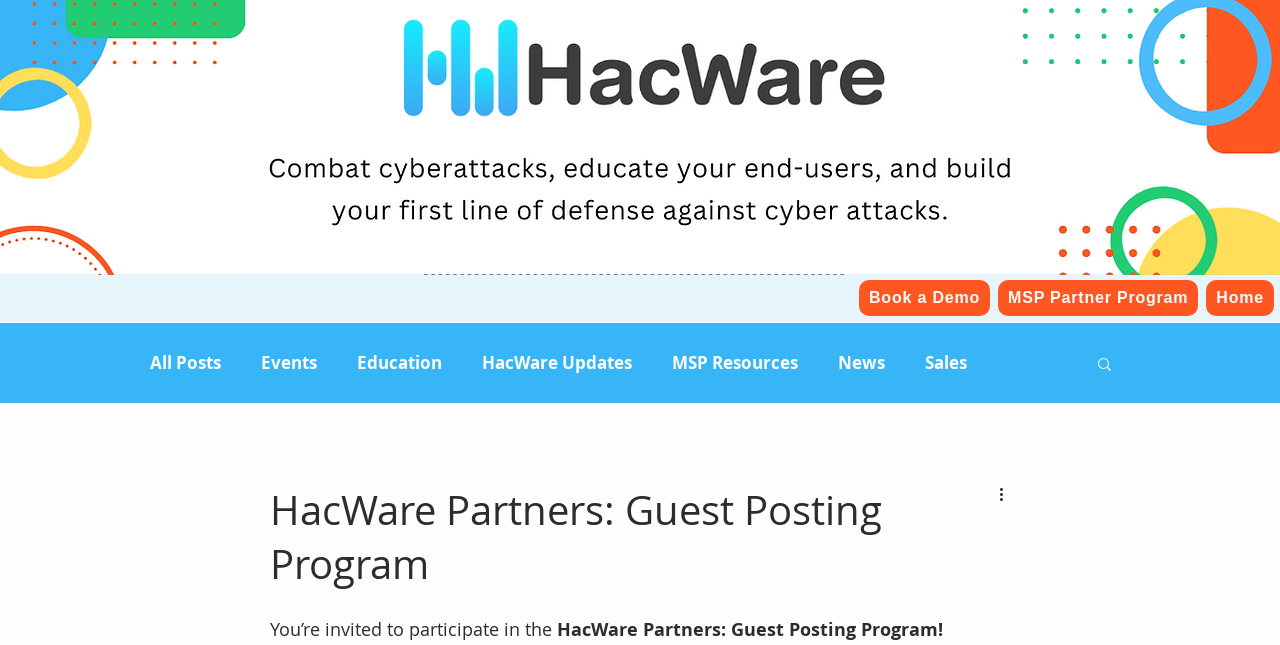Indicate the bounding box coordinates of the element that must be clicked to execute the instruction: "Click the 'More actions' button". The coordinates should be given as four float numbers between 0 and 1, i.e., [left, top, right, bottom].

[0.778, 0.748, 0.797, 0.786]